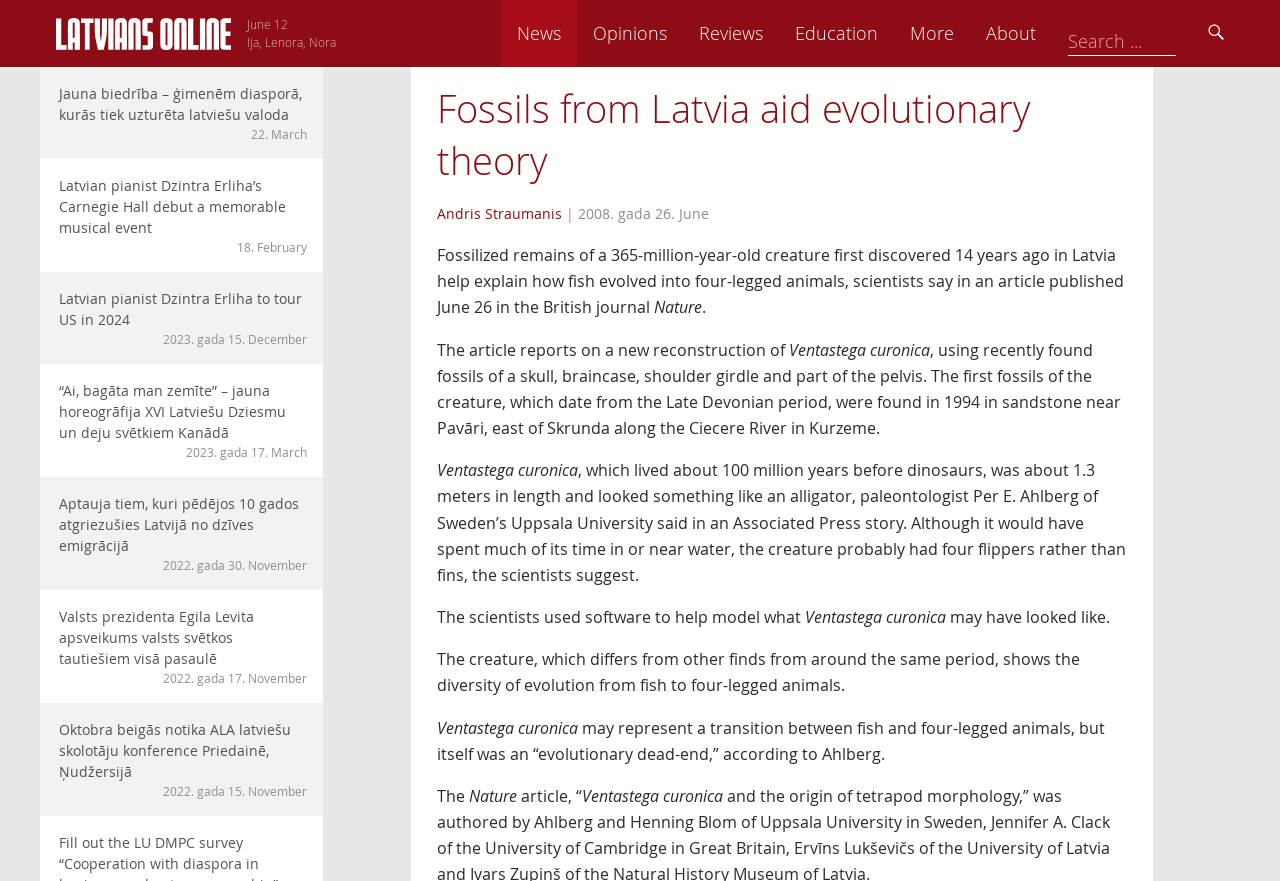Please identify the bounding box coordinates of the region to click in order to complete the given instruction: "View the 'Latvians Online logo'". The coordinates should be four float numbers between 0 and 1, i.e., [left, top, right, bottom].

[0.044, 0.02, 0.18, 0.057]